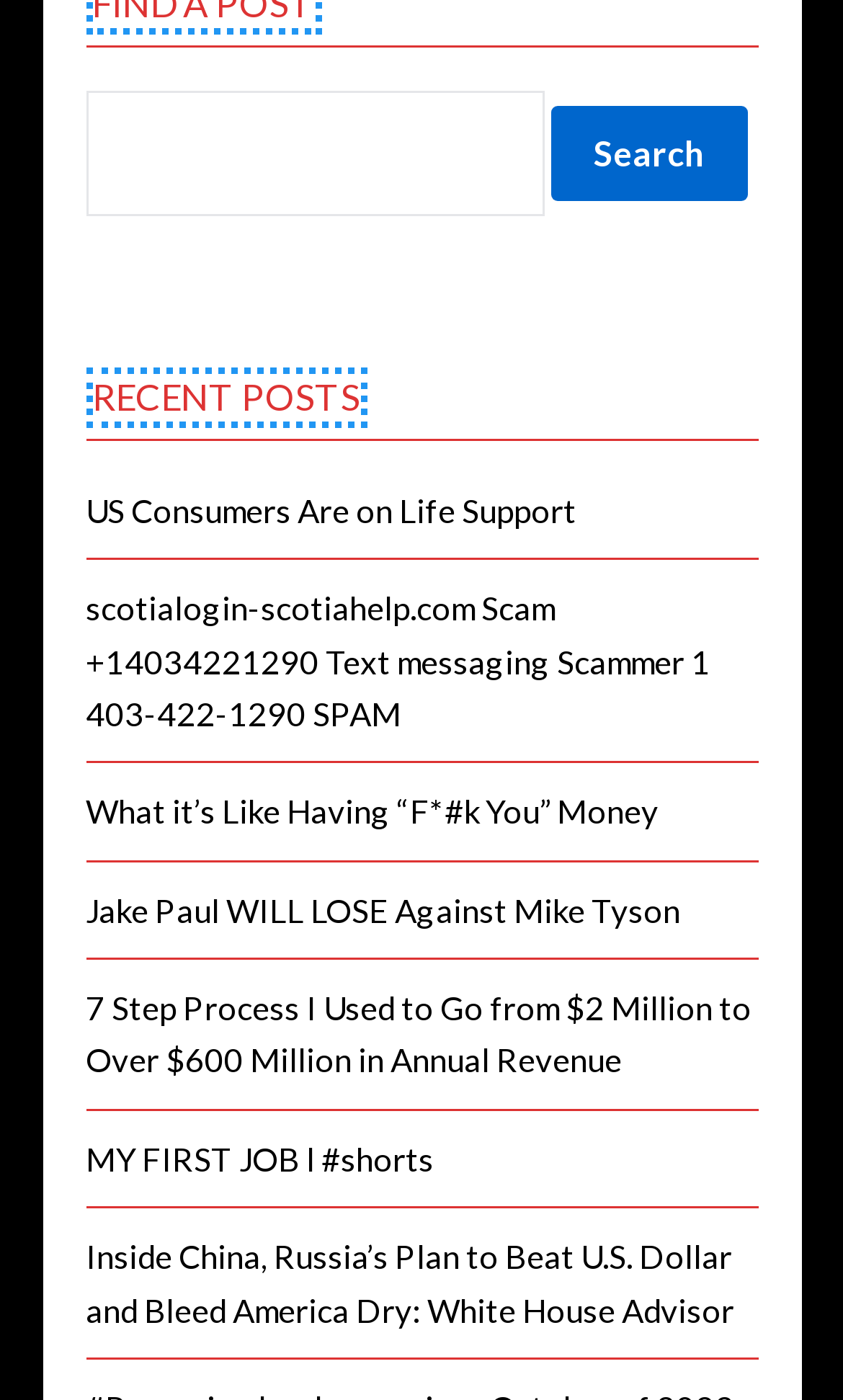What is the purpose of the textbox?
By examining the image, provide a one-word or phrase answer.

To input search query